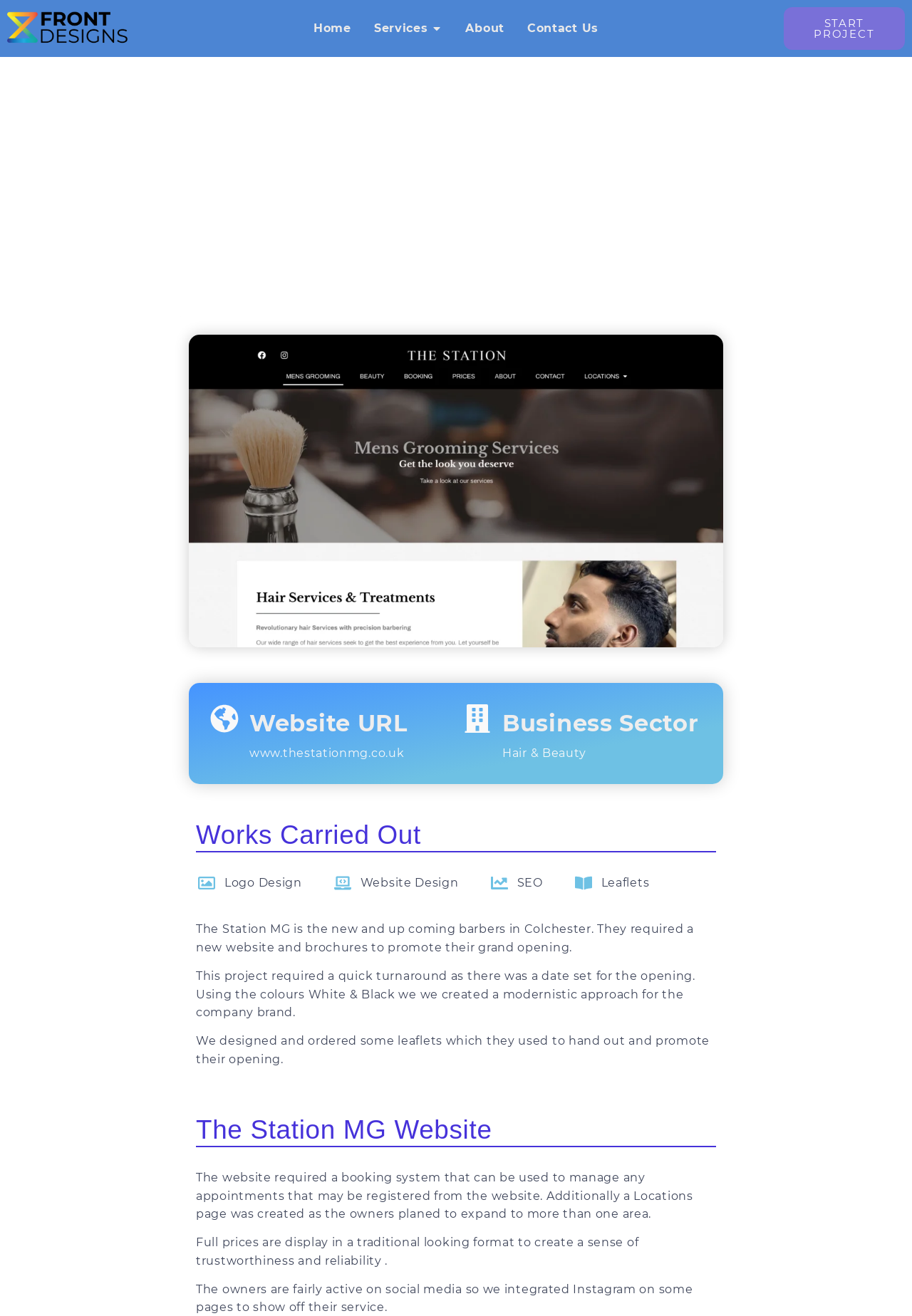Please identify the bounding box coordinates of the area I need to click to accomplish the following instruction: "View the Projects".

[0.407, 0.191, 0.465, 0.201]